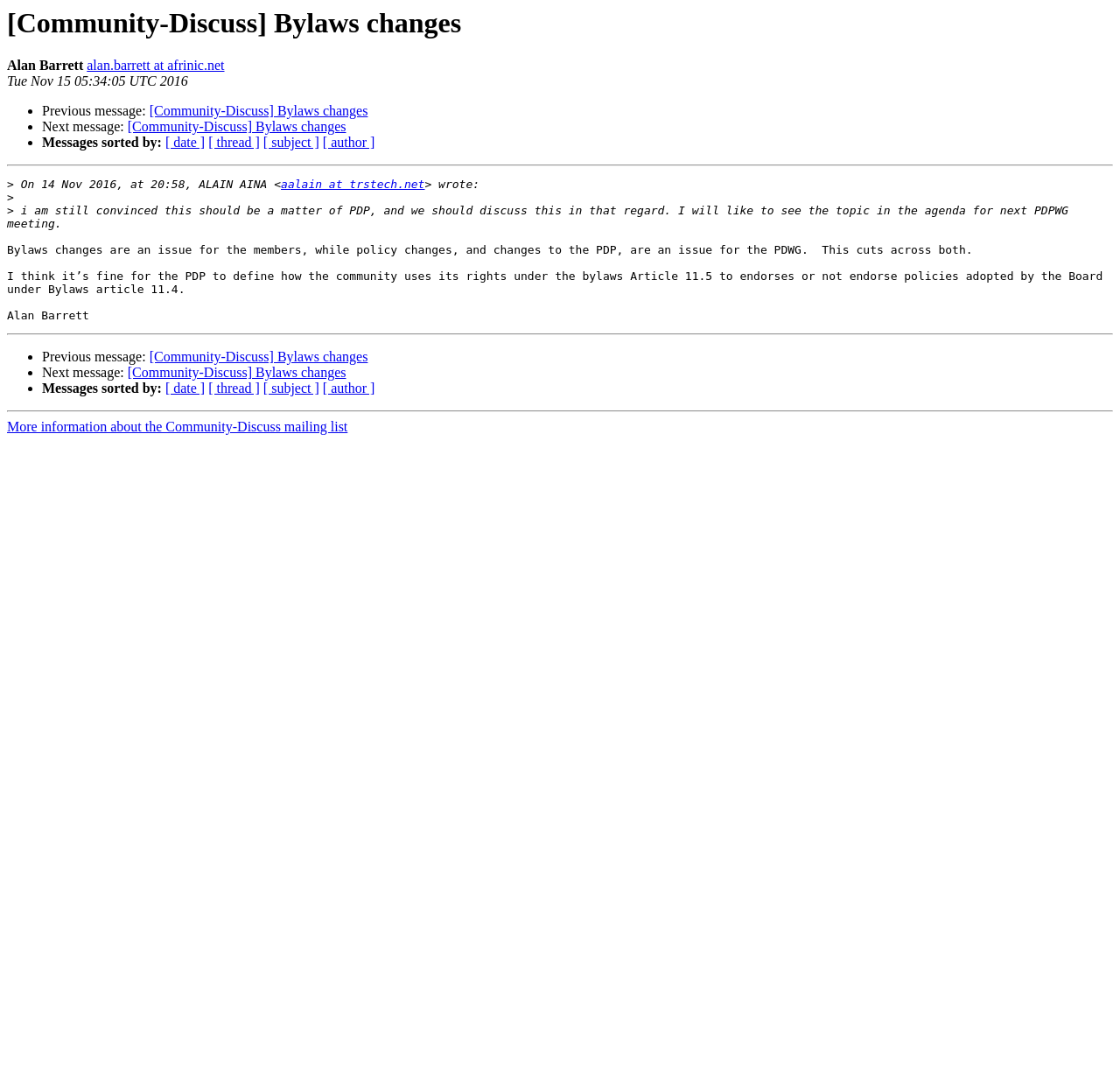Determine the primary headline of the webpage.

[Community-Discuss] Bylaws changes